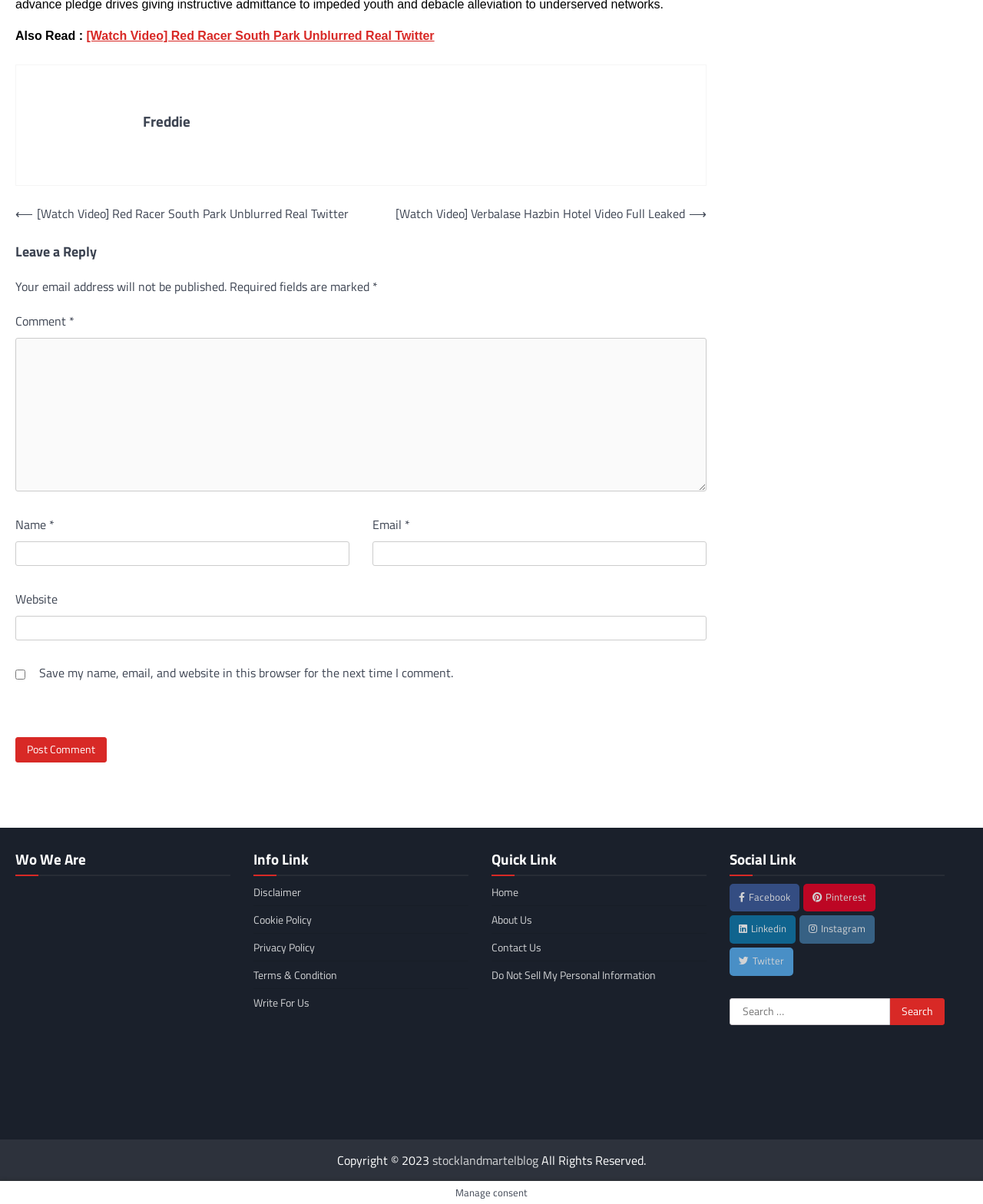Please determine the bounding box coordinates of the clickable area required to carry out the following instruction: "Post a comment". The coordinates must be four float numbers between 0 and 1, represented as [left, top, right, bottom].

[0.016, 0.612, 0.109, 0.633]